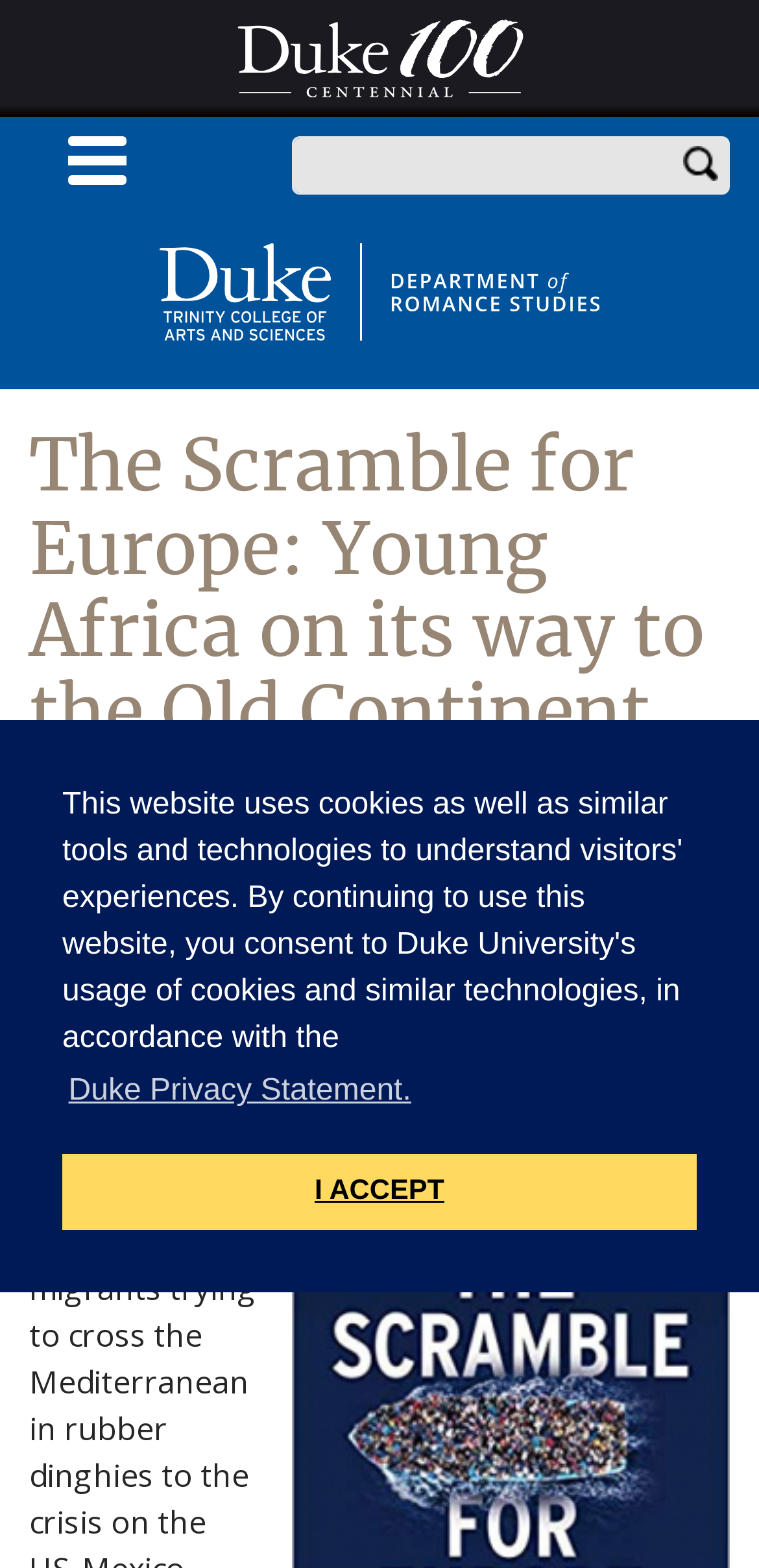Who is the author of the article?
Using the image, provide a concise answer in one word or a short phrase.

Stephen Smith